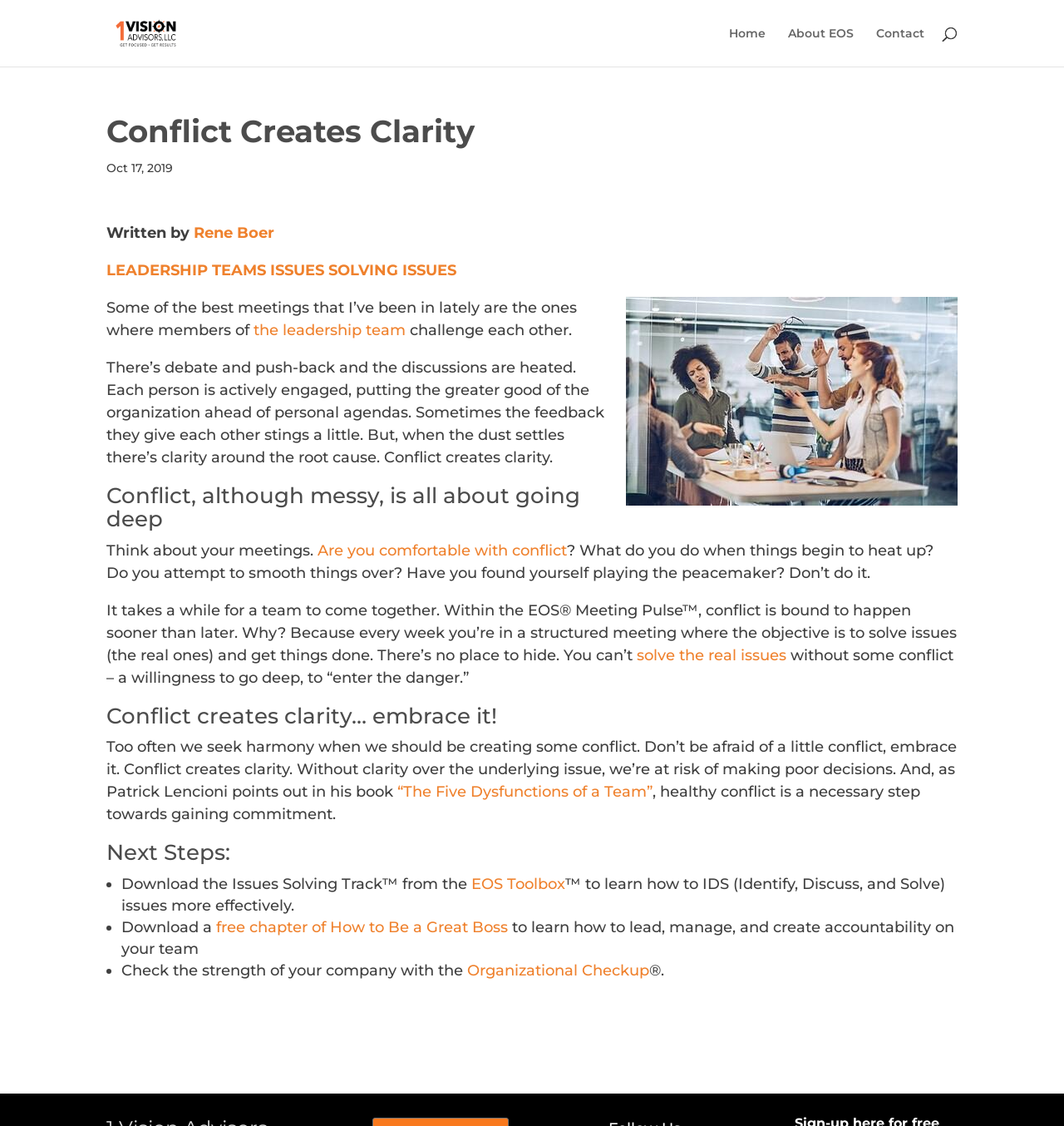Determine the bounding box coordinates for the area that needs to be clicked to fulfill this task: "Click on the 'Home' link". The coordinates must be given as four float numbers between 0 and 1, i.e., [left, top, right, bottom].

[0.685, 0.024, 0.72, 0.059]